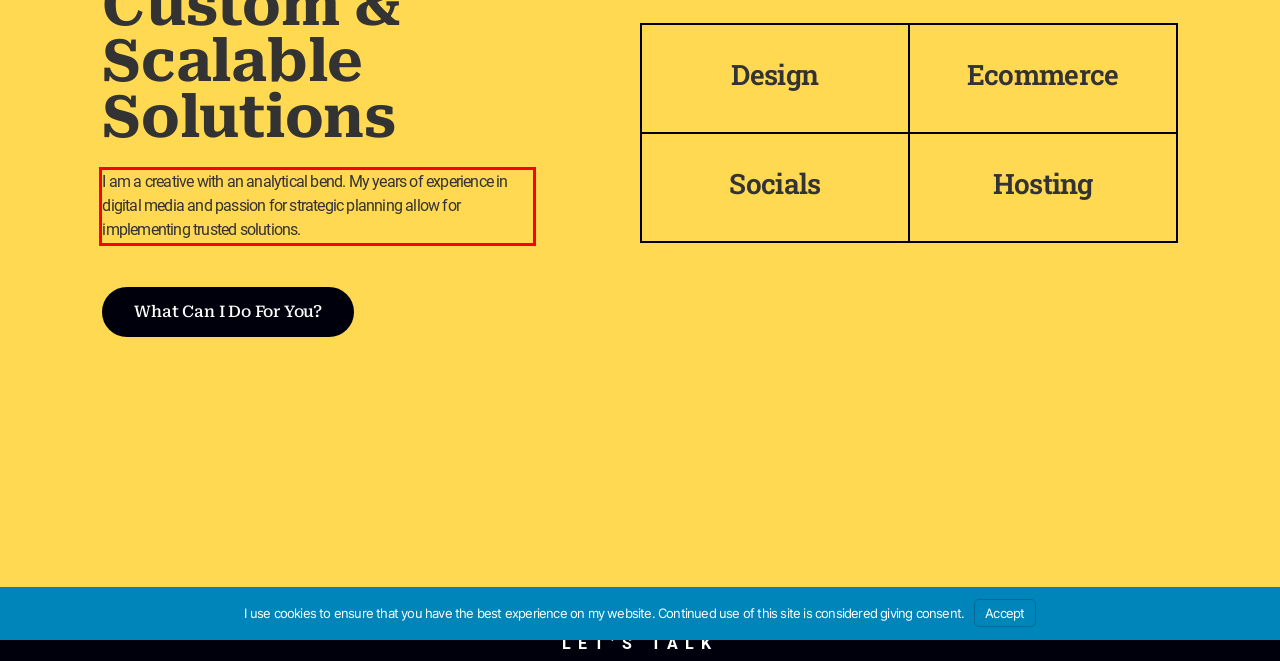You are given a screenshot showing a webpage with a red bounding box. Perform OCR to capture the text within the red bounding box.

I am a creative with an analytical bend. My years of experience in digital media and passion for strategic planning allow for implementing trusted solutions.